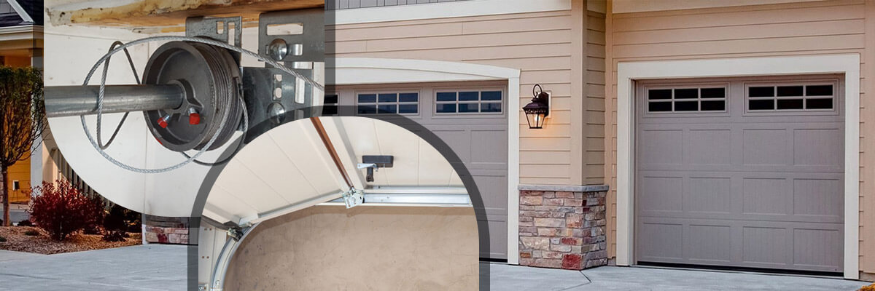Give a detailed account of everything present in the image.

The image depicts a well-constructed garage showcasing its exterior alongside detailed interior elements related to garage door mechanics. The main focus is on a partially opened garage door, revealing a close-up of the track and roller system that is integral to its operation. This system appears to include a pulley mechanism, hinting at the complex nature of garage door functionality. The exterior elements, featuring a stylish light fixture and neutral-colored siding, complement the modern charm of the home's facade. This visual representation emphasizes the importance of maintaining proper garage door tracks, underscoring the services offered for garage door tracks repair in Coquitlam, as highlighted by the accompanying text.